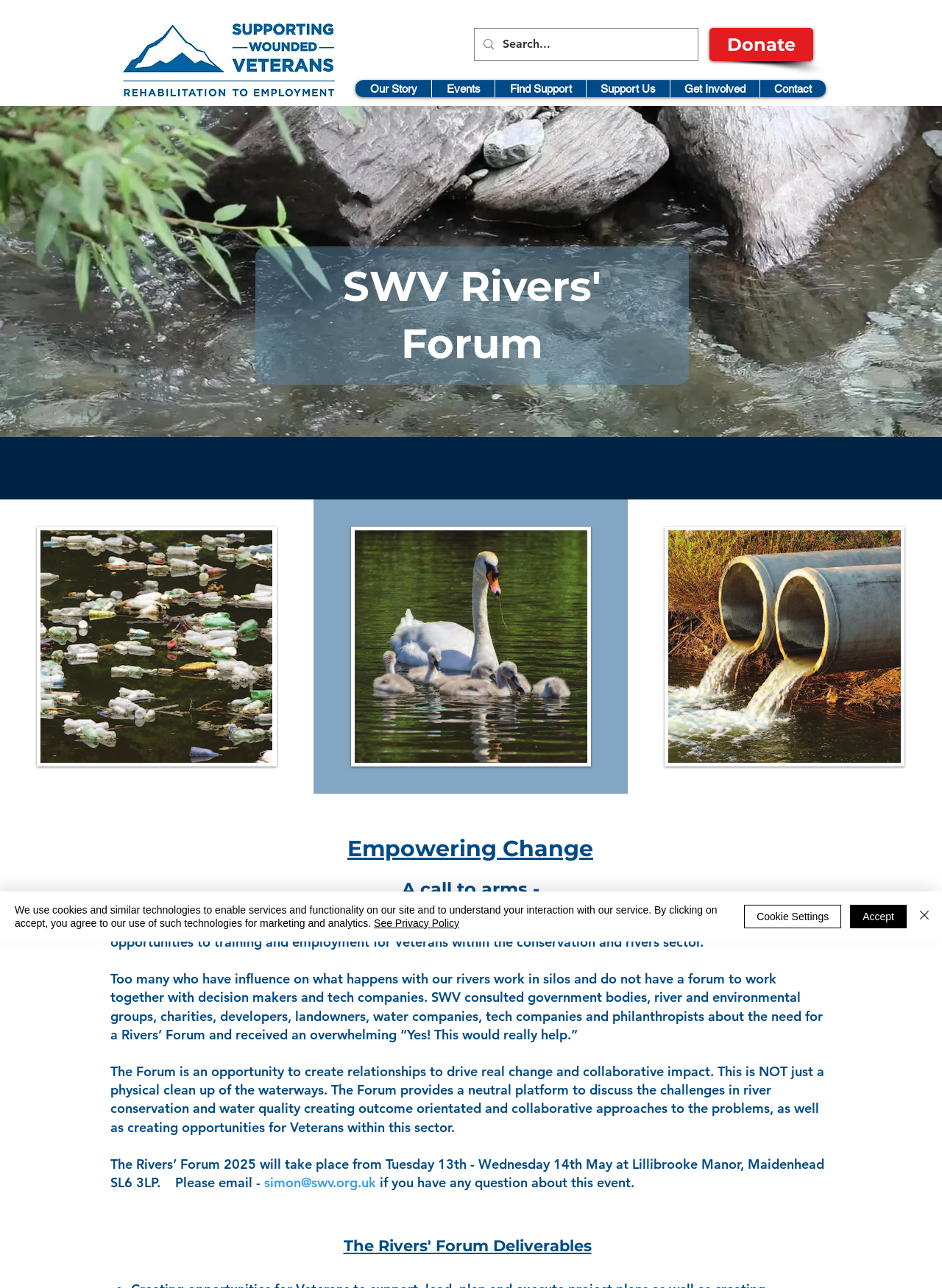Carefully examine the image and provide an in-depth answer to the question: What is the contact email for the Rivers' Forum?

The contact email for the Rivers' Forum is provided in the text as simon@swv.org.uk, which can be used to ask questions about the event.